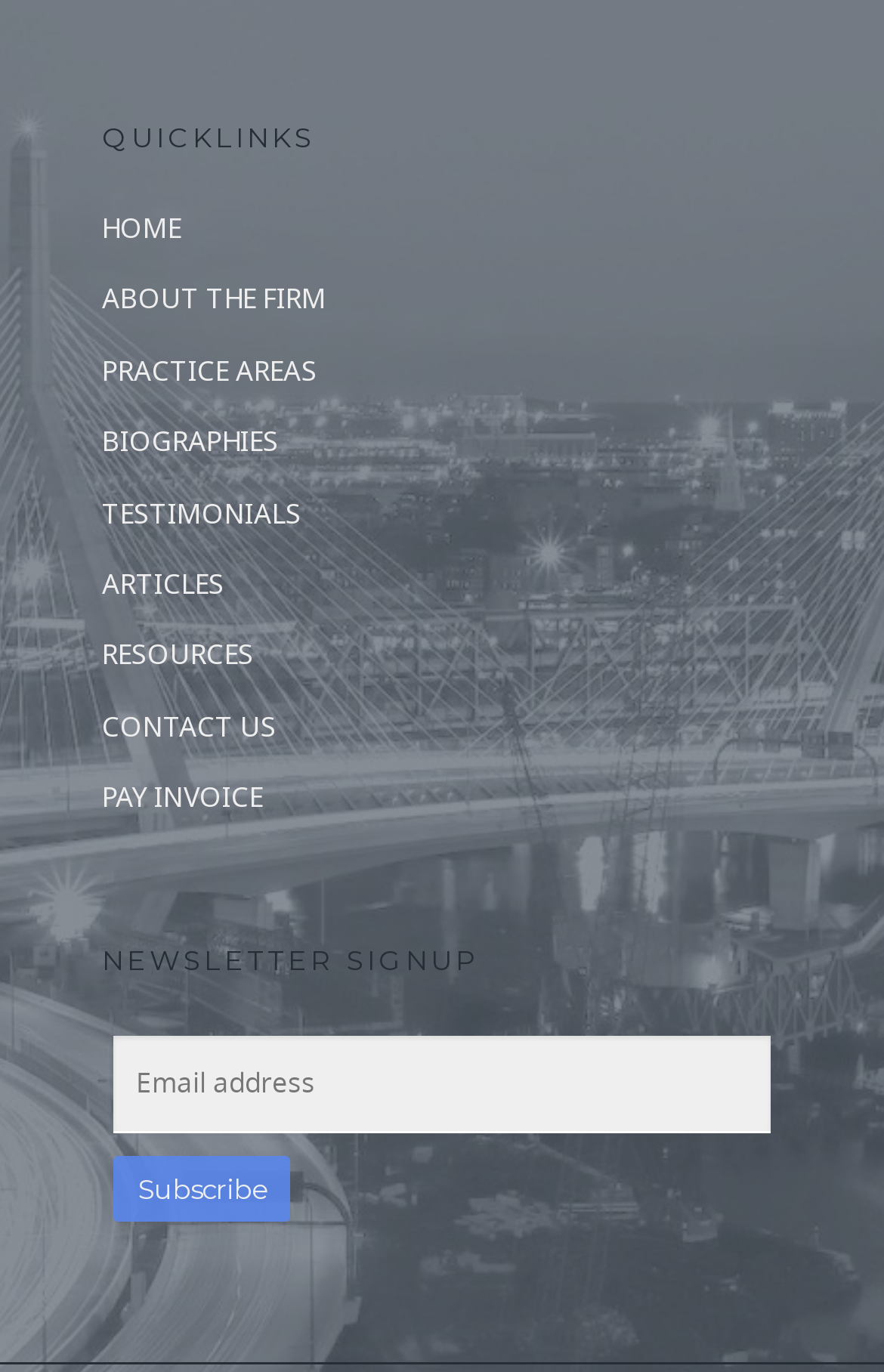Locate the bounding box coordinates of the element that should be clicked to fulfill the instruction: "subscribe to newsletter".

[0.128, 0.842, 0.328, 0.89]